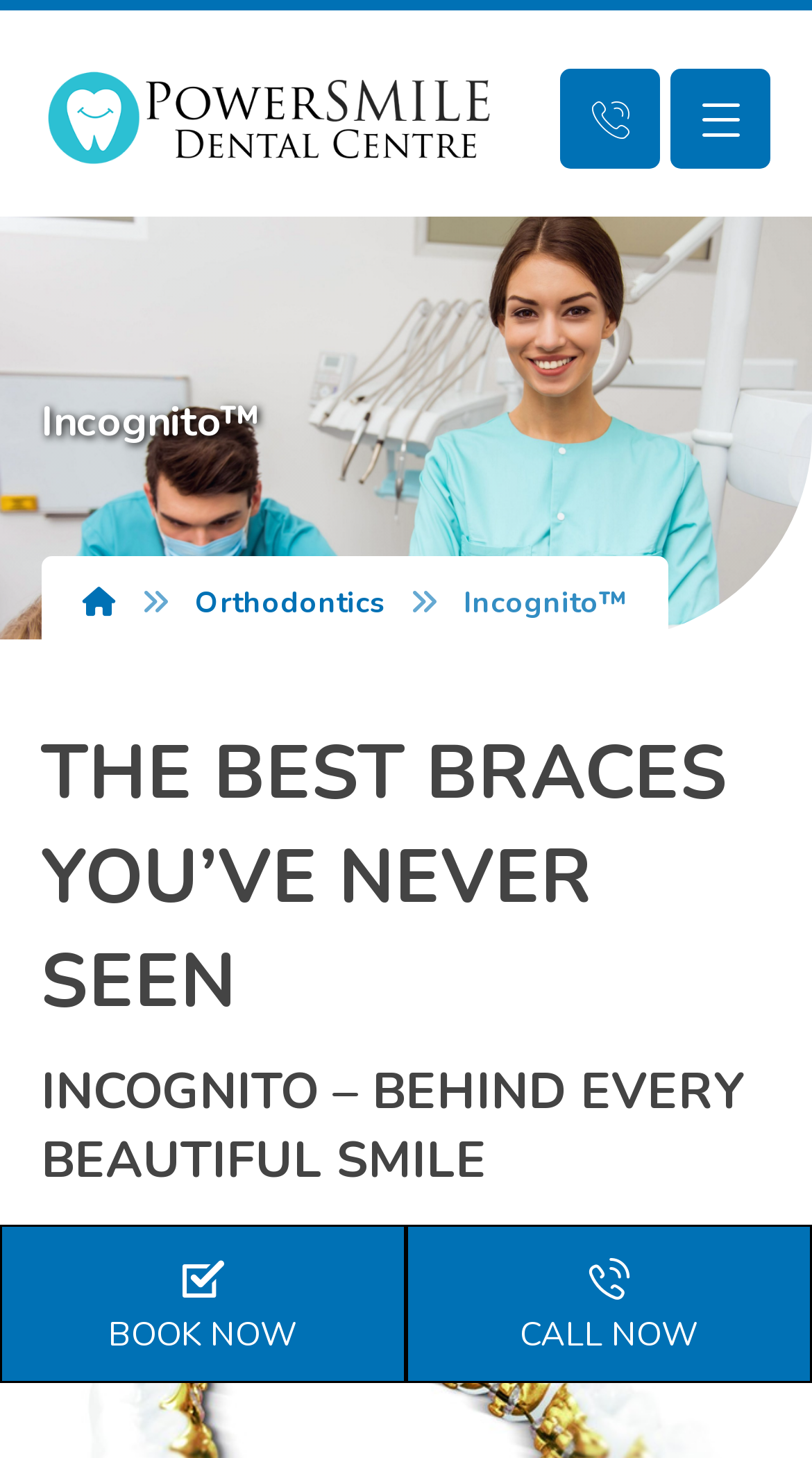Given the element description BOOK NOW, predict the bounding box coordinates for the UI element in the webpage screenshot. The format should be (top-left x, top-left y, bottom-right x, bottom-right y), and the values should be between 0 and 1.

[0.0, 0.84, 0.5, 0.949]